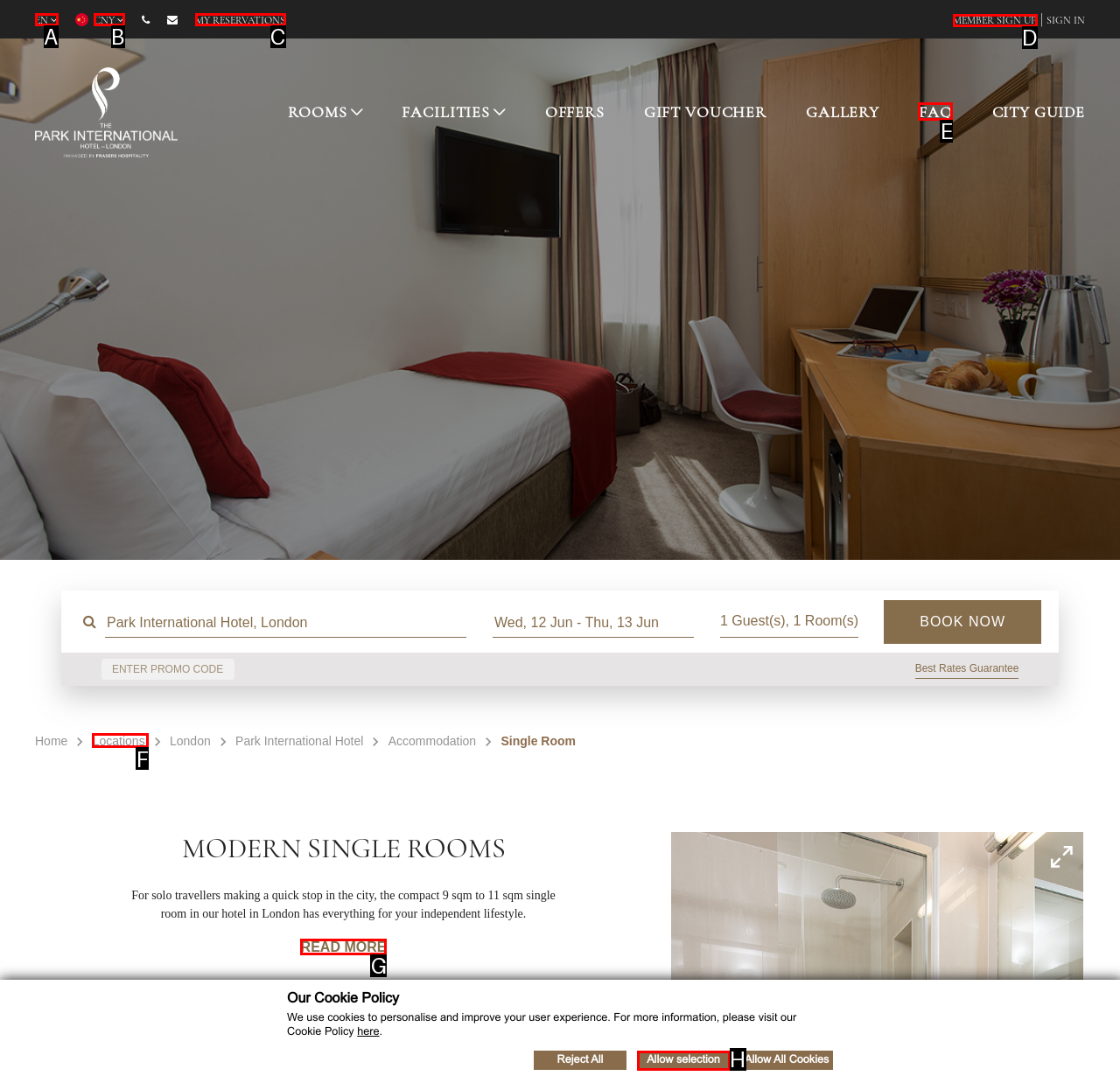Identify the correct UI element to click to follow this instruction: Read more about modern single rooms
Respond with the letter of the appropriate choice from the displayed options.

G